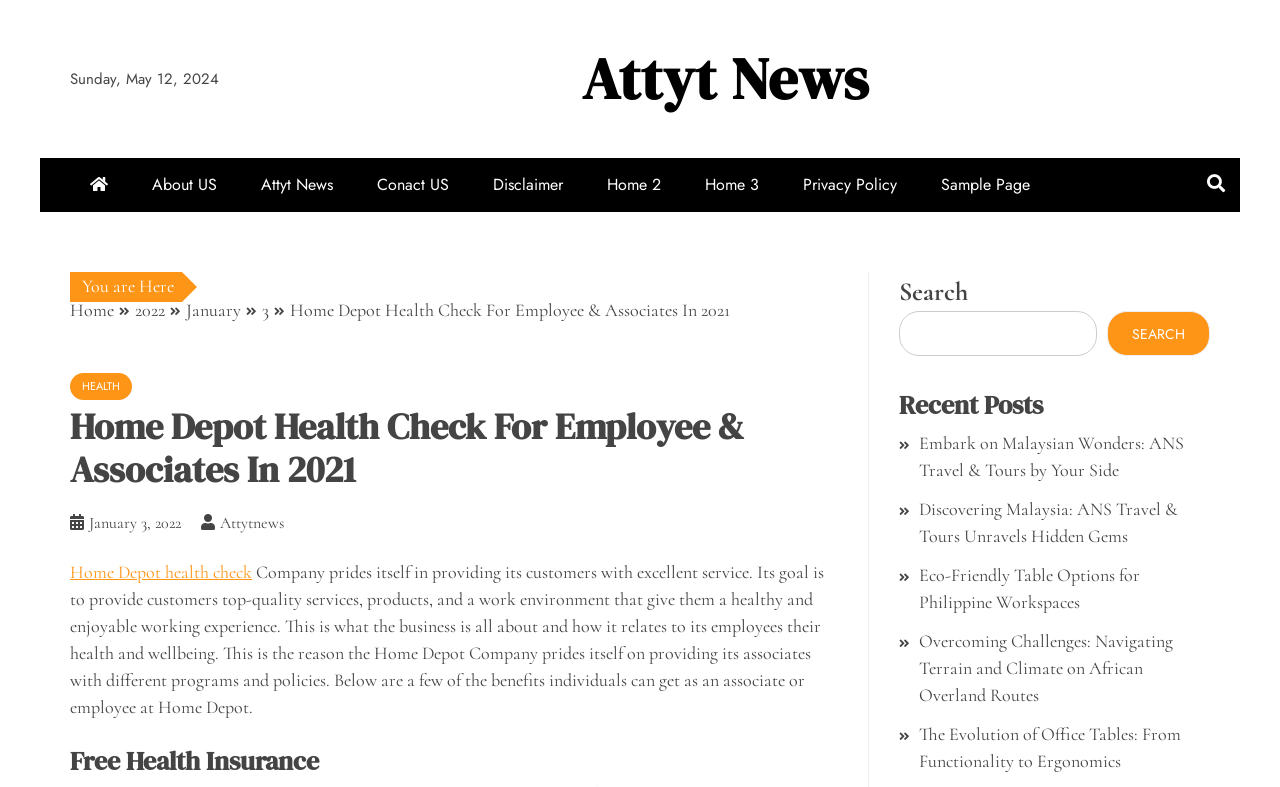How many links are in the navigation breadcrumbs?
From the image, provide a succinct answer in one word or a short phrase.

5